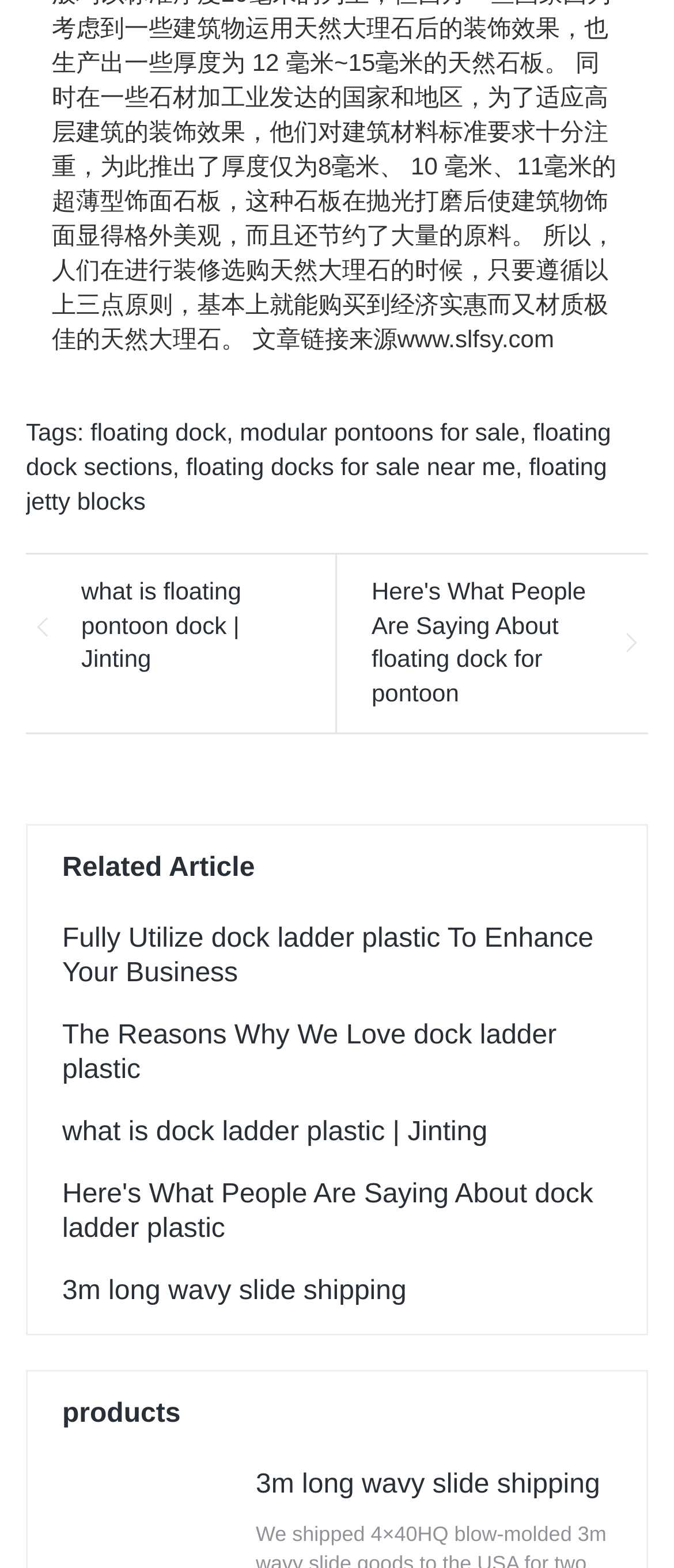What is the last product listed?
Answer the question with as much detail as you can, using the image as a reference.

The last product listed is '3m long wavy slide shipping' which is a link element with bounding box coordinates [0.379, 0.938, 0.89, 0.957]. It is located at the bottom of the webpage under the 'products' heading.